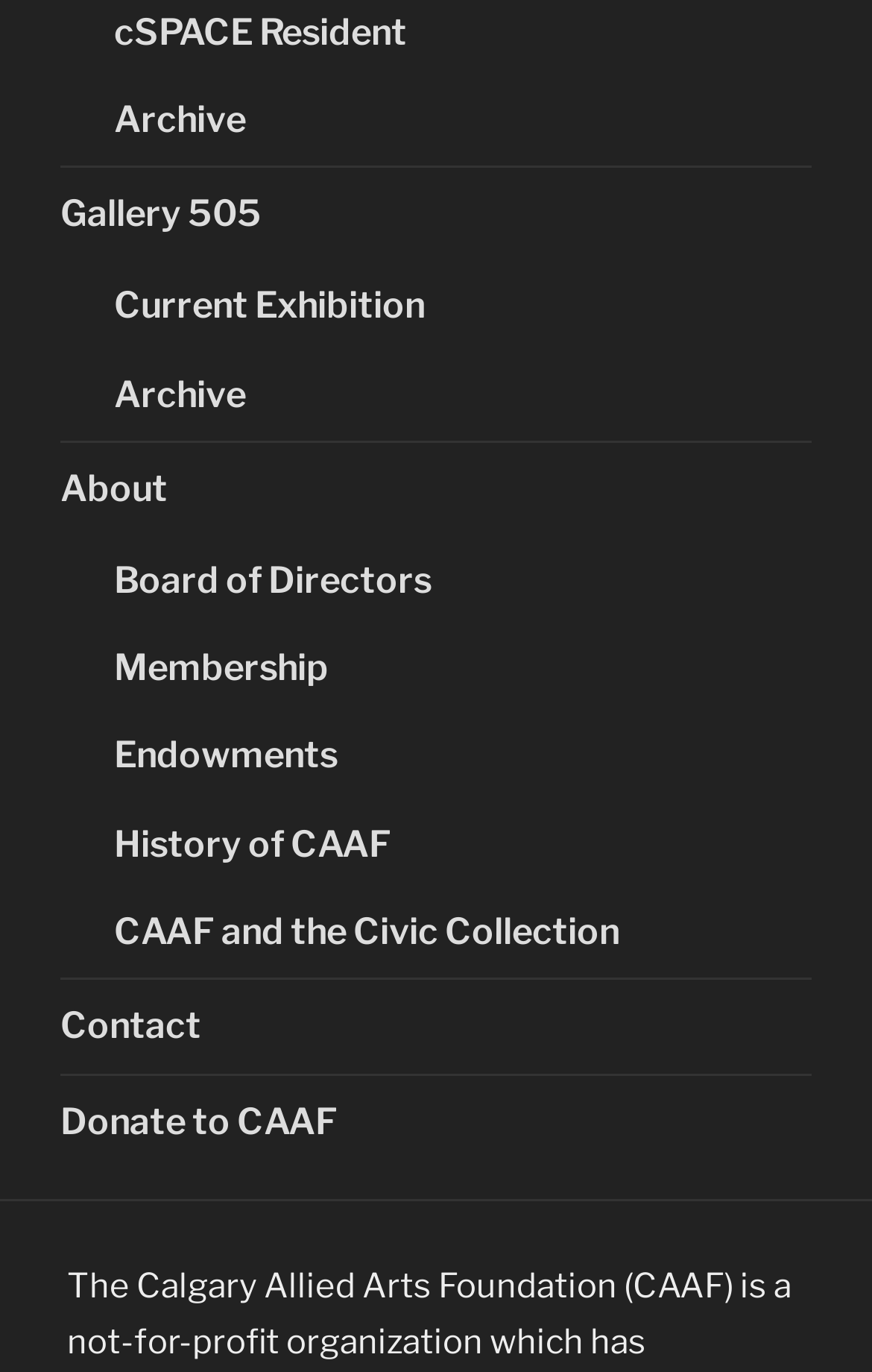What is the second link in the top navigation bar?
Refer to the image and provide a one-word or short phrase answer.

Gallery 505